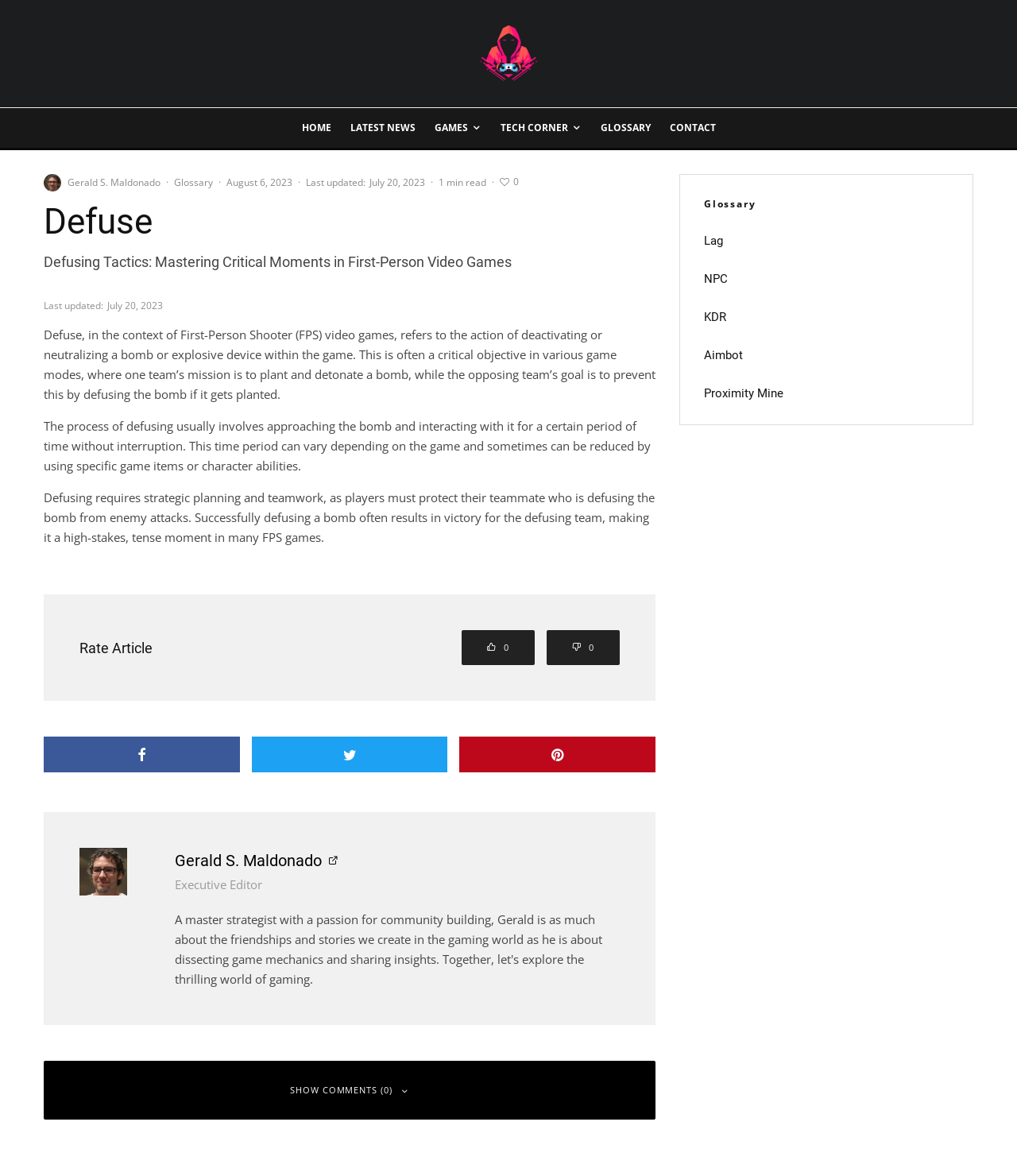Find the bounding box coordinates of the clickable area required to complete the following action: "Open the 'About Us' menu".

None